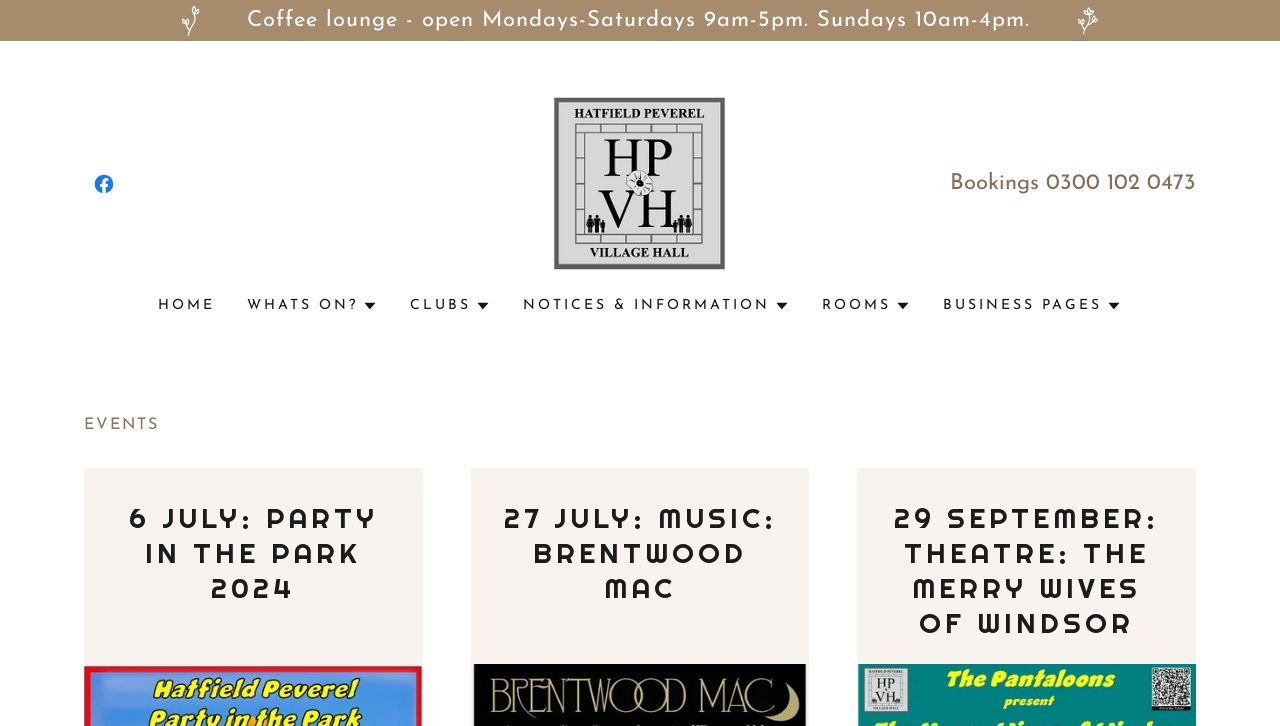Carefully examine the image and provide an in-depth answer to the question: What is the name of the village hall?

I found the answer by looking at the link 'HP Village Hall' which is labeled with an image and has a popup menu.